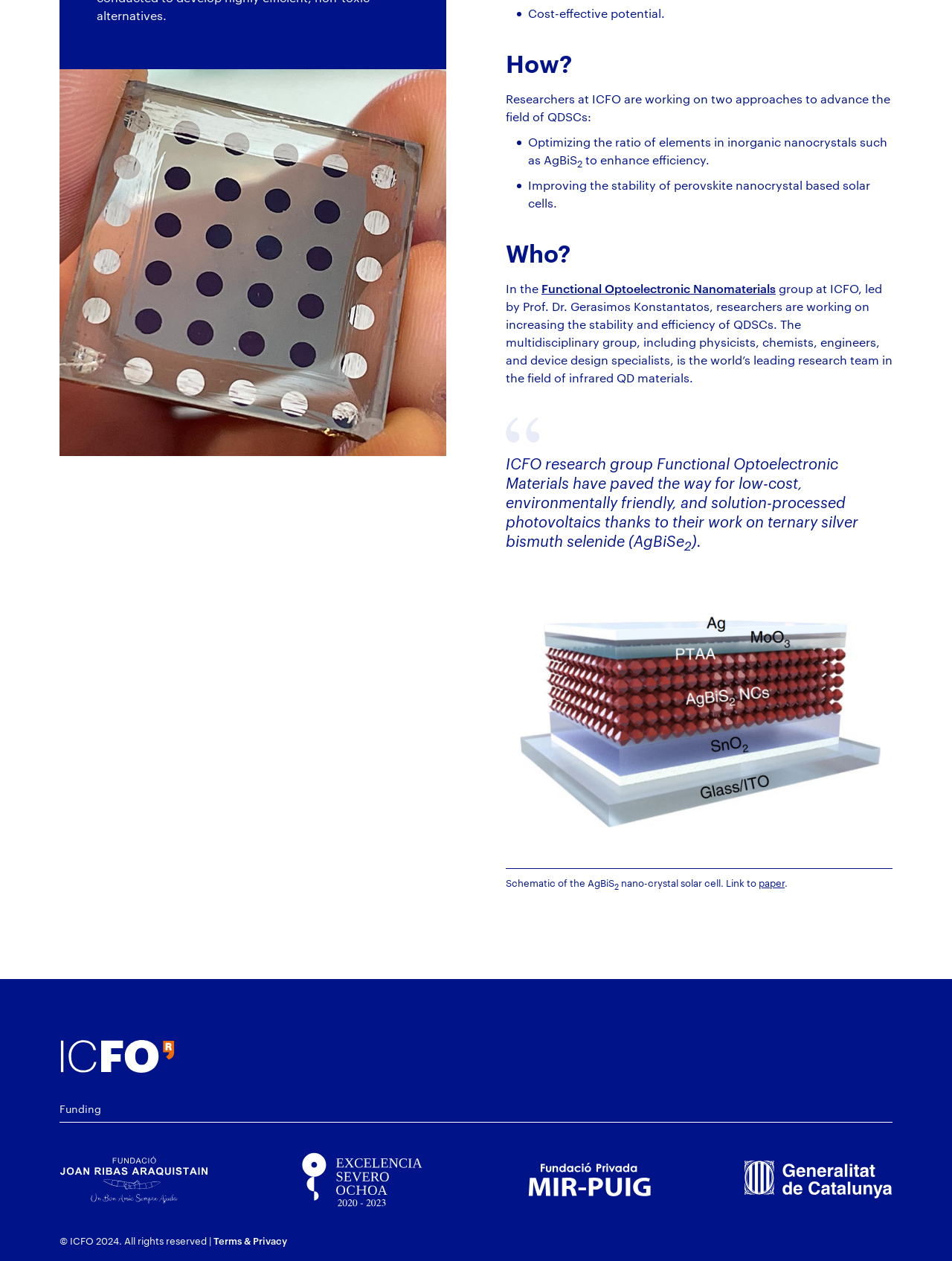Using floating point numbers between 0 and 1, provide the bounding box coordinates in the format (top-left x, top-left y, bottom-right x, bottom-right y). Locate the UI element described here: AGenealogicalChartbyGeorge H. Penrose

None